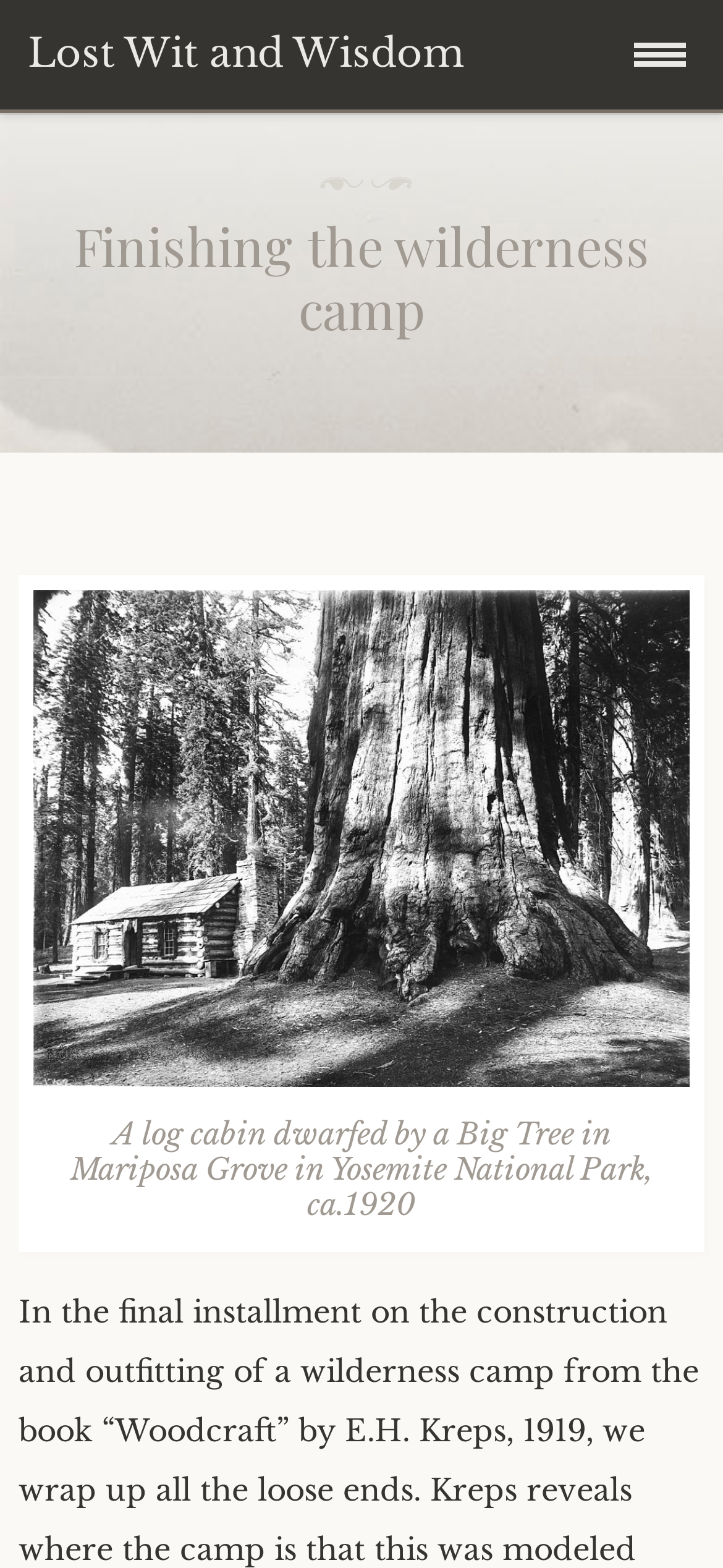How many figures are in the article?
Answer the question with a single word or phrase, referring to the image.

1